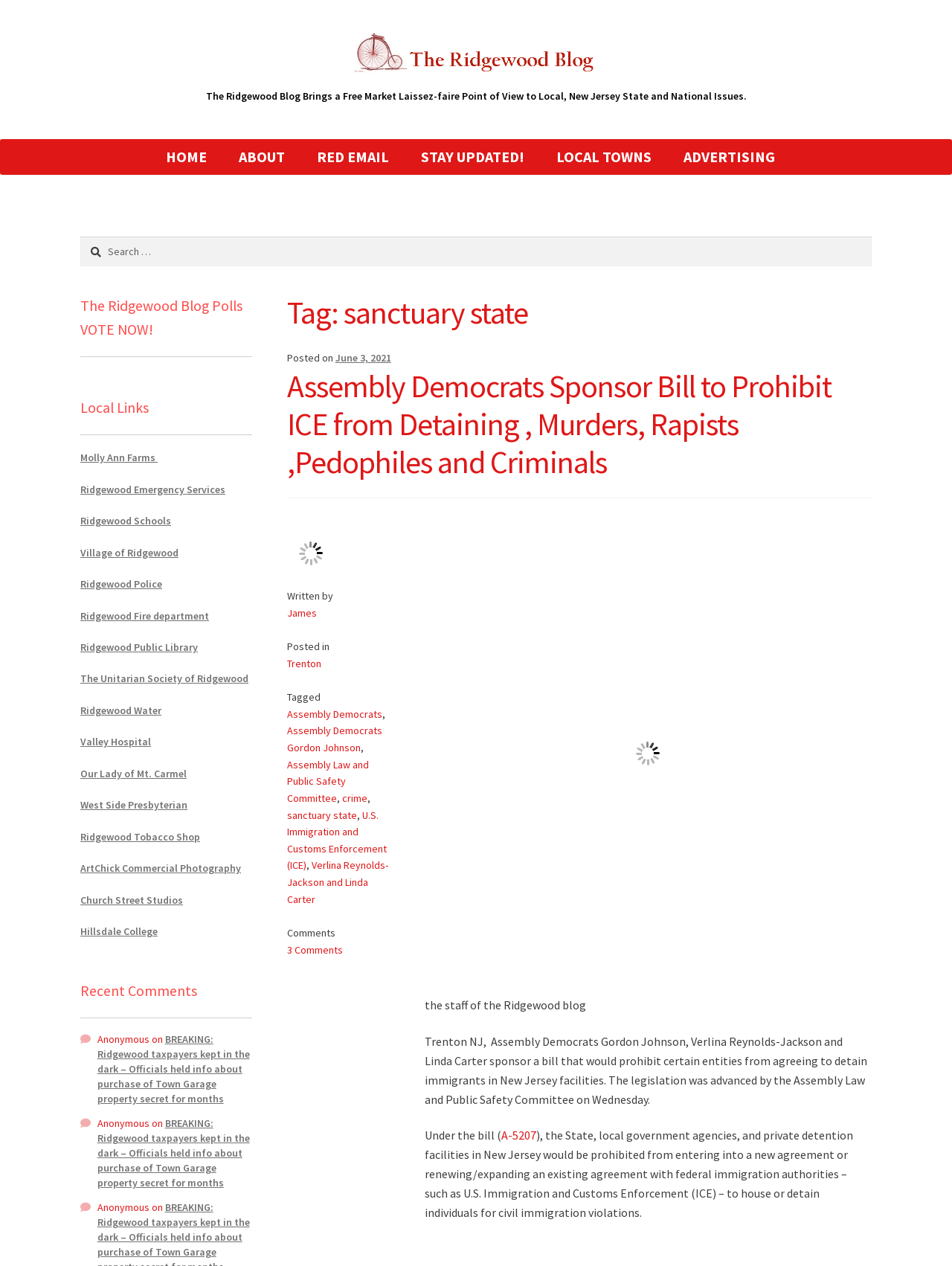What is the name of the author of the current article?
Can you offer a detailed and complete answer to this question?

I found the answer by looking at the text 'Written by James' below the article, which indicates that the author of the current article is 'James'.